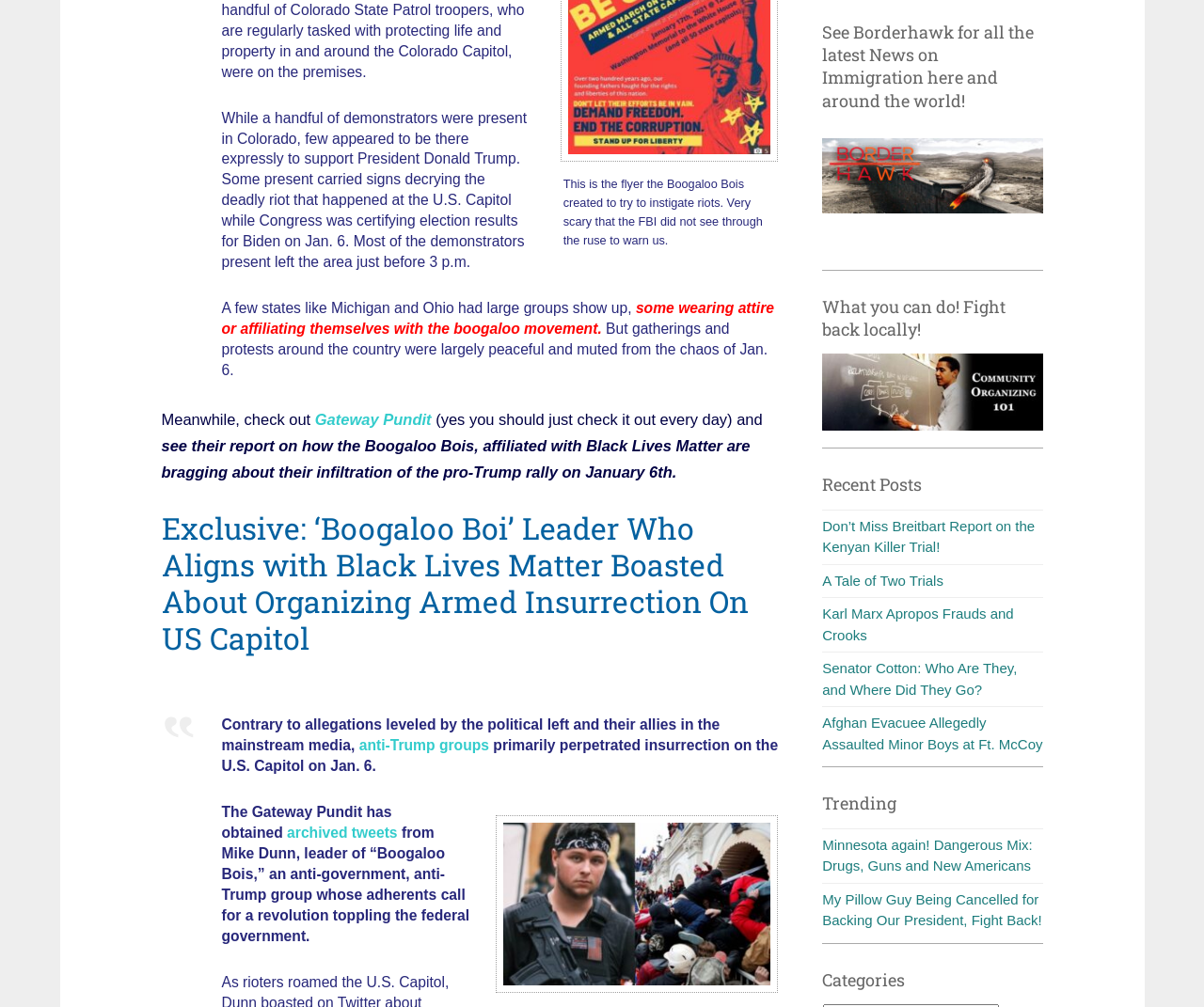Locate the bounding box of the UI element described in the following text: "A Tale of Two Trials".

[0.683, 0.568, 0.784, 0.584]